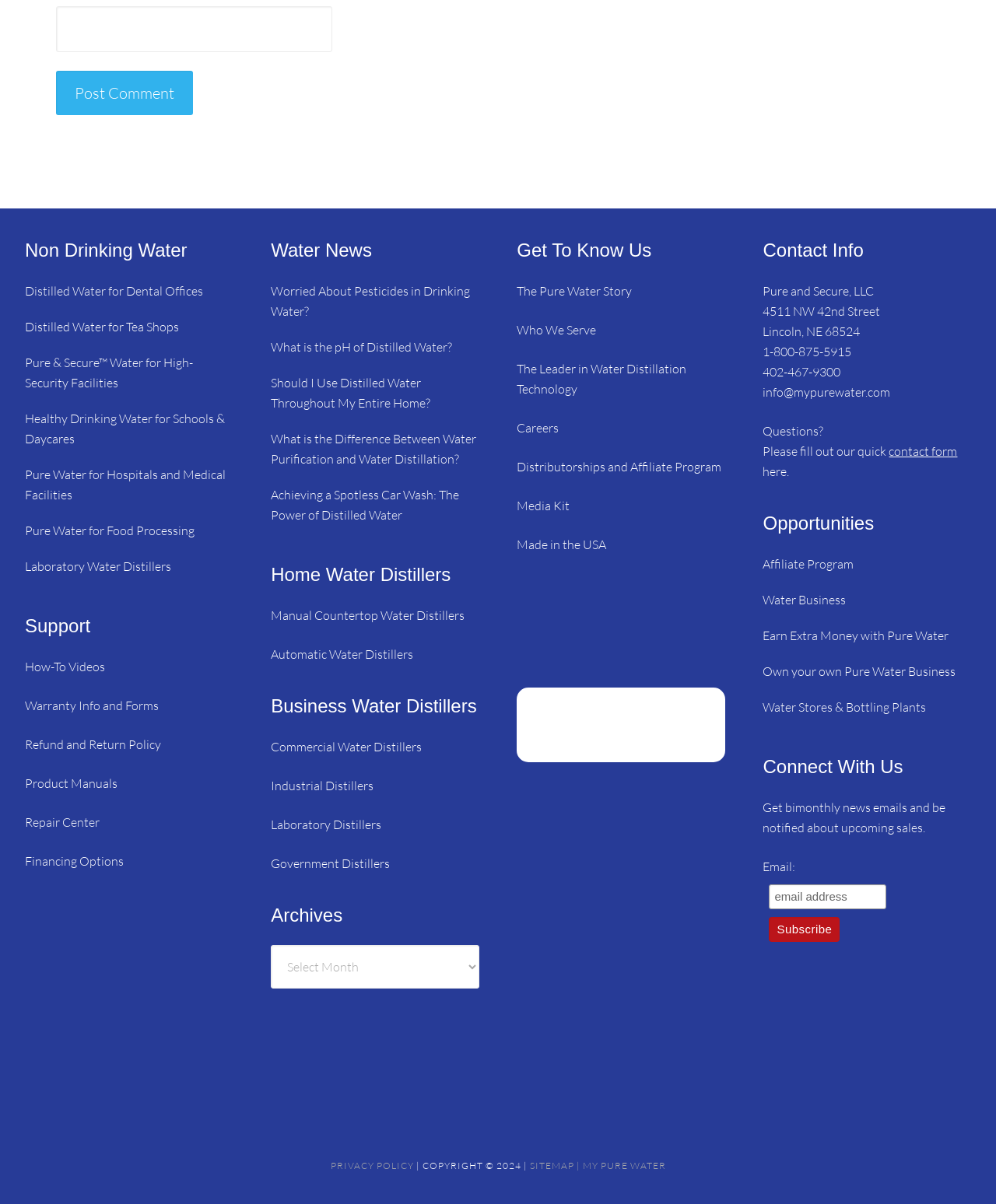From the webpage screenshot, identify the region described by Made in the USA. Provide the bounding box coordinates as (top-left x, top-left y, bottom-right x, bottom-right y), with each value being a floating point number between 0 and 1.

[0.519, 0.446, 0.609, 0.459]